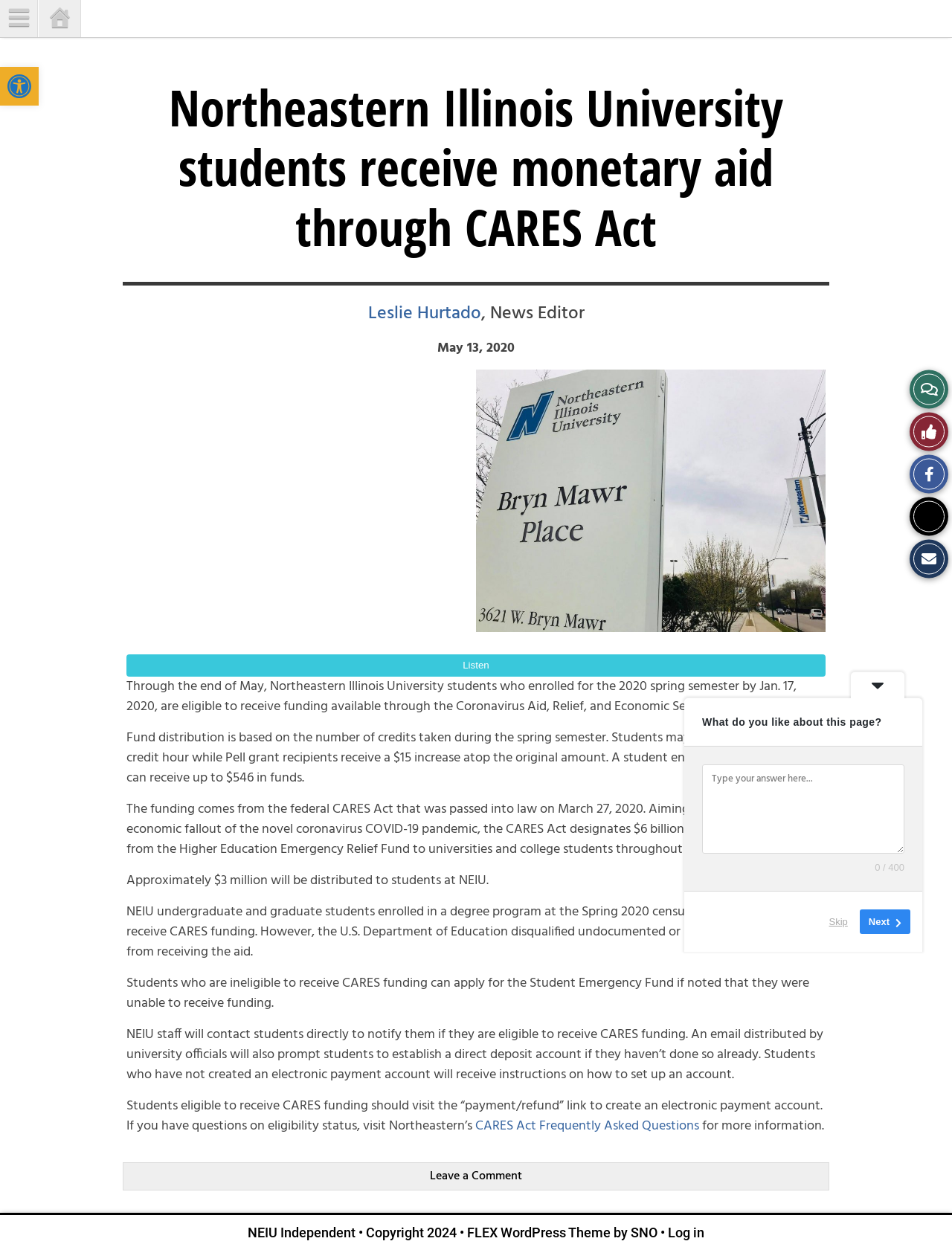How much funding will be distributed to students at NEIU?
Carefully analyze the image and provide a detailed answer to the question.

The answer can be found in the text 'Approximately $3 million will be distributed to students at NEIU.' which is a static text element on the webpage.